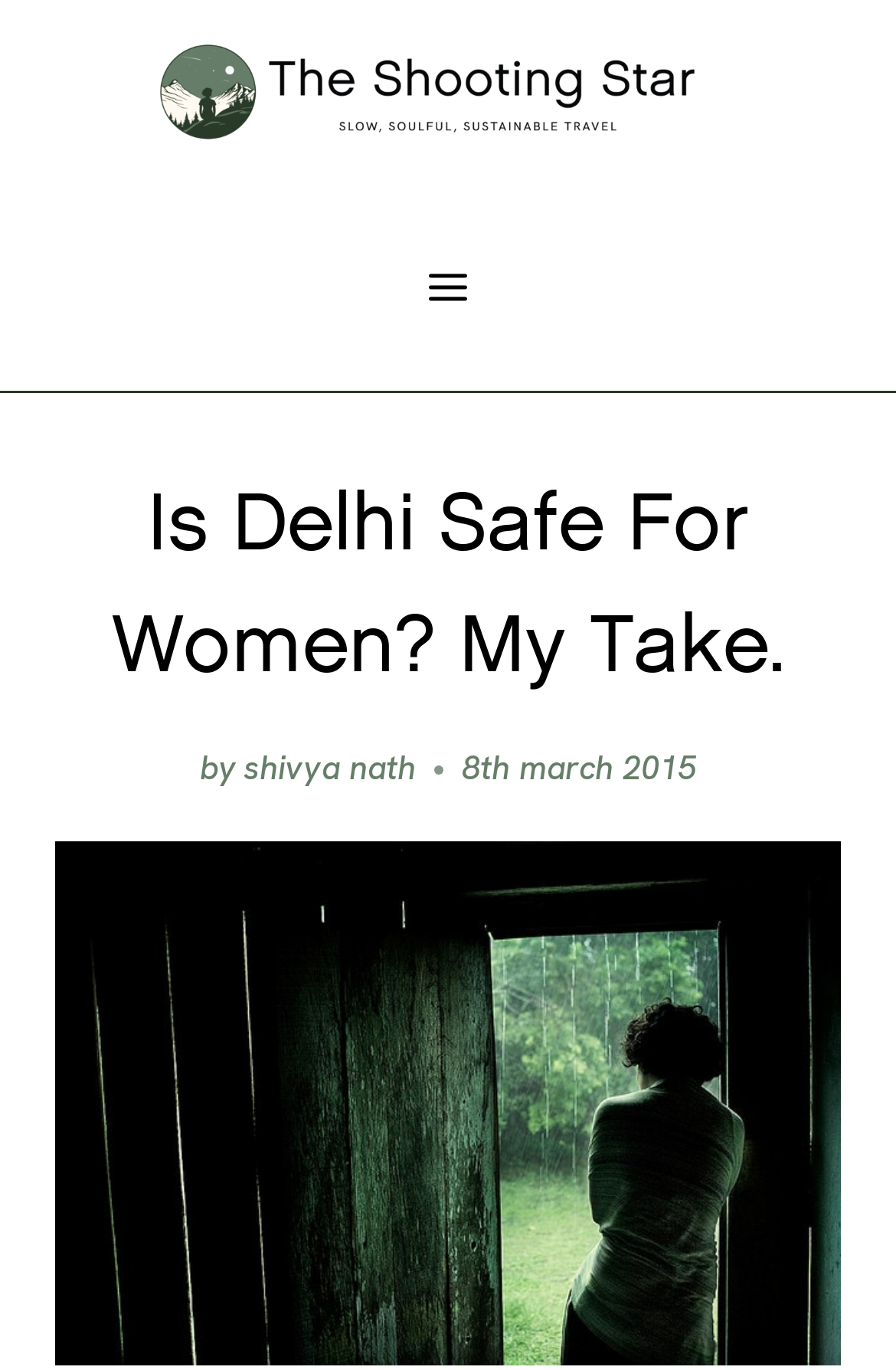Give a detailed overview of the webpage's appearance and contents.

The webpage is titled "Is Delhi Safe For Women? My Take." and features a prominent header with the same text at the top center of the page. Below the header, there is a byline that reads "by Shivya Nath" and a timestamp indicating the post was published on "8th March 2015". 

To the top left of the header, there is a link to "The Shooting Star" accompanied by an image with the same name. This element is positioned near the top edge of the page. 

On the top right side of the page, there is an "Open menu" button. When expanded, it reveals a section with the same header text as the title of the webpage. 

Below the header and byline, there is a large image that occupies most of the page's width, stretching from the left edge to the right edge. The image is related to Delhi safety, with tags including "New Delhi safe for women", "India safe for women", and "India safe to travel".